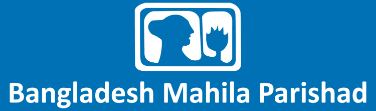What is the symbolic representation of the flower in the logo?
From the screenshot, provide a brief answer in one word or phrase.

Growth and femininity